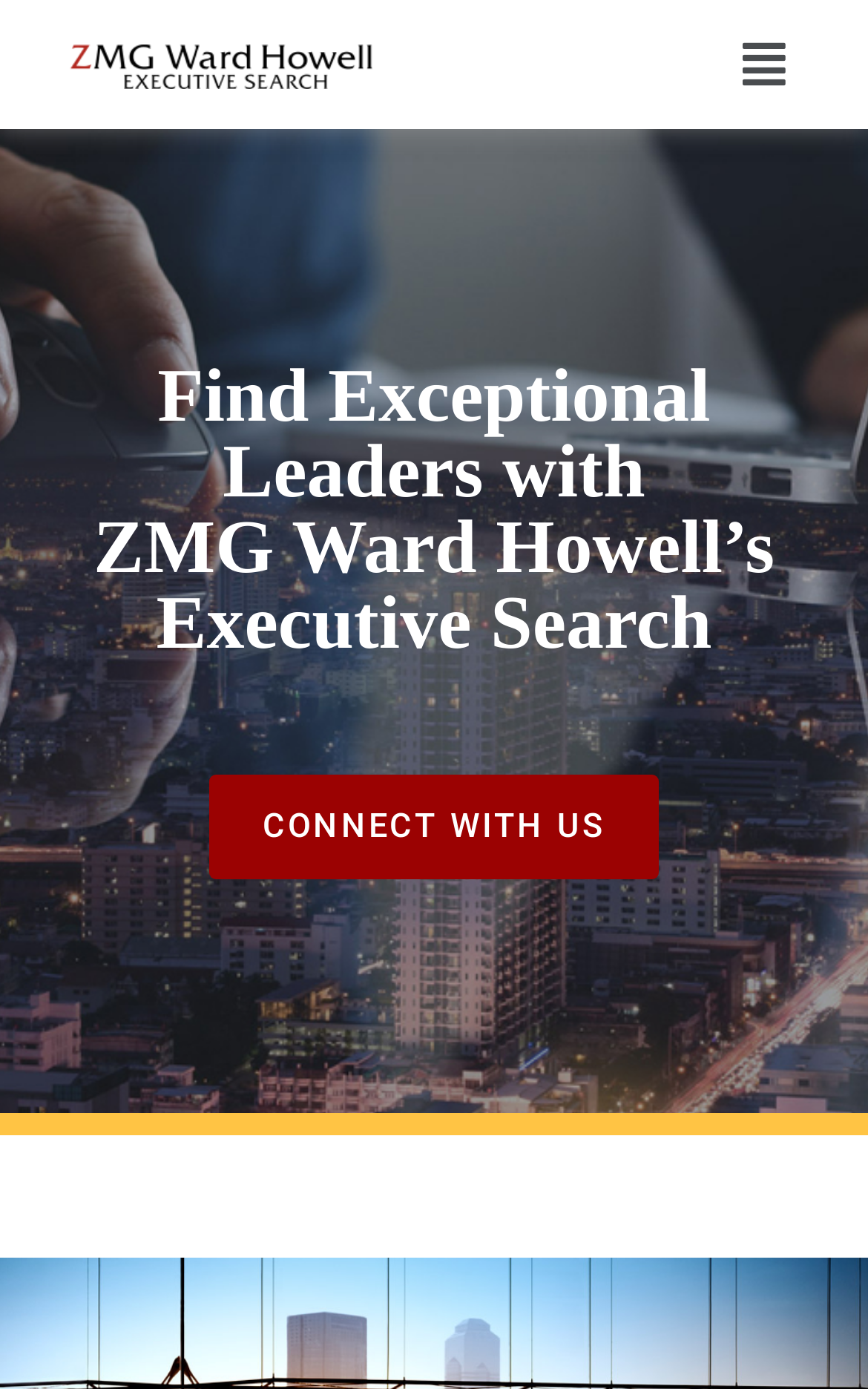From the webpage screenshot, predict the bounding box of the UI element that matches this description: "Menu".

[0.836, 0.016, 0.924, 0.078]